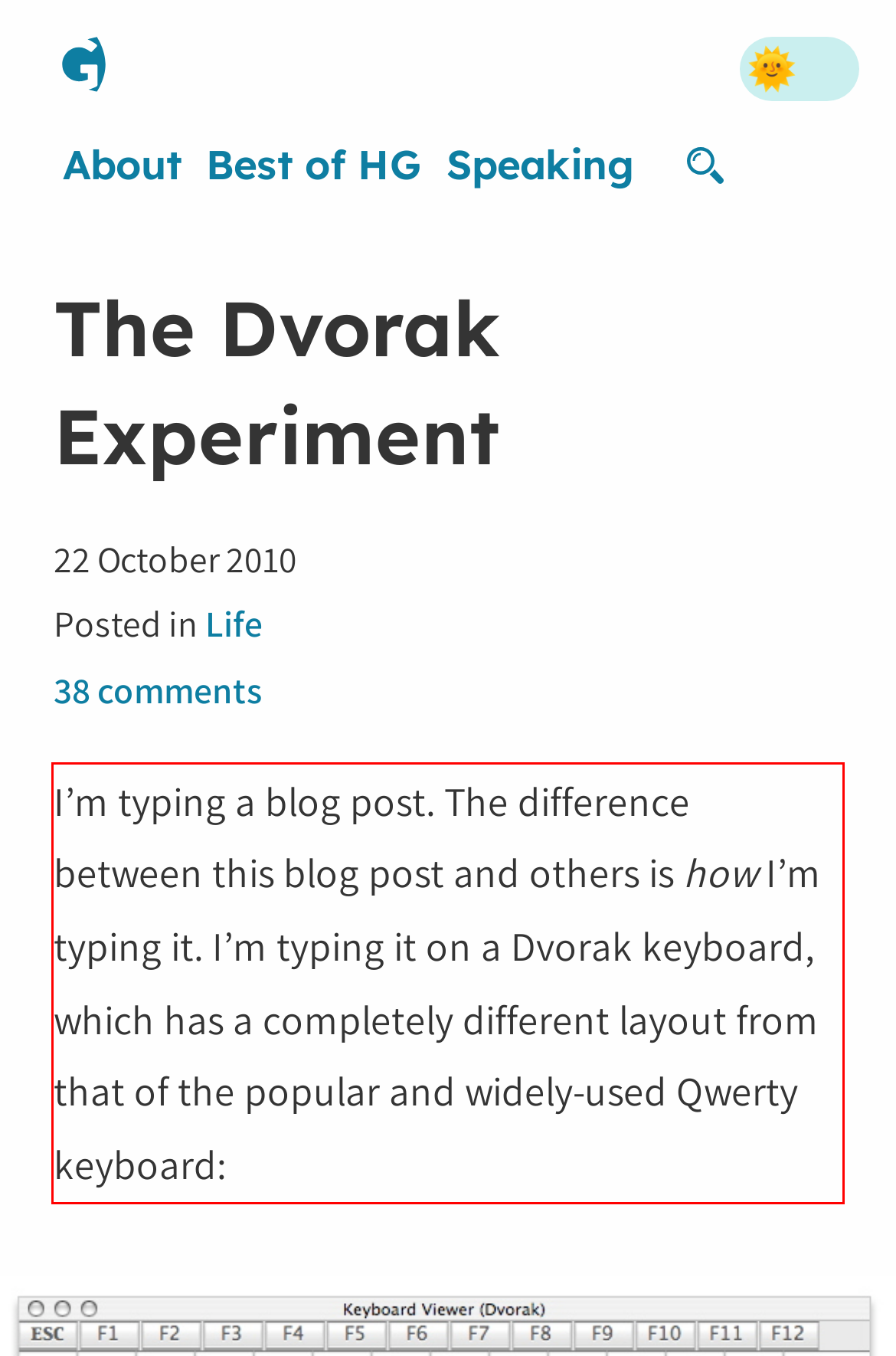Please identify and extract the text content from the UI element encased in a red bounding box on the provided webpage screenshot.

I’m typing a blog post. The difference between this blog post and others is how I’m typing it. I’m typing it on a Dvorak keyboard, which has a completely different layout from that of the popular and widely-used Qwerty keyboard: